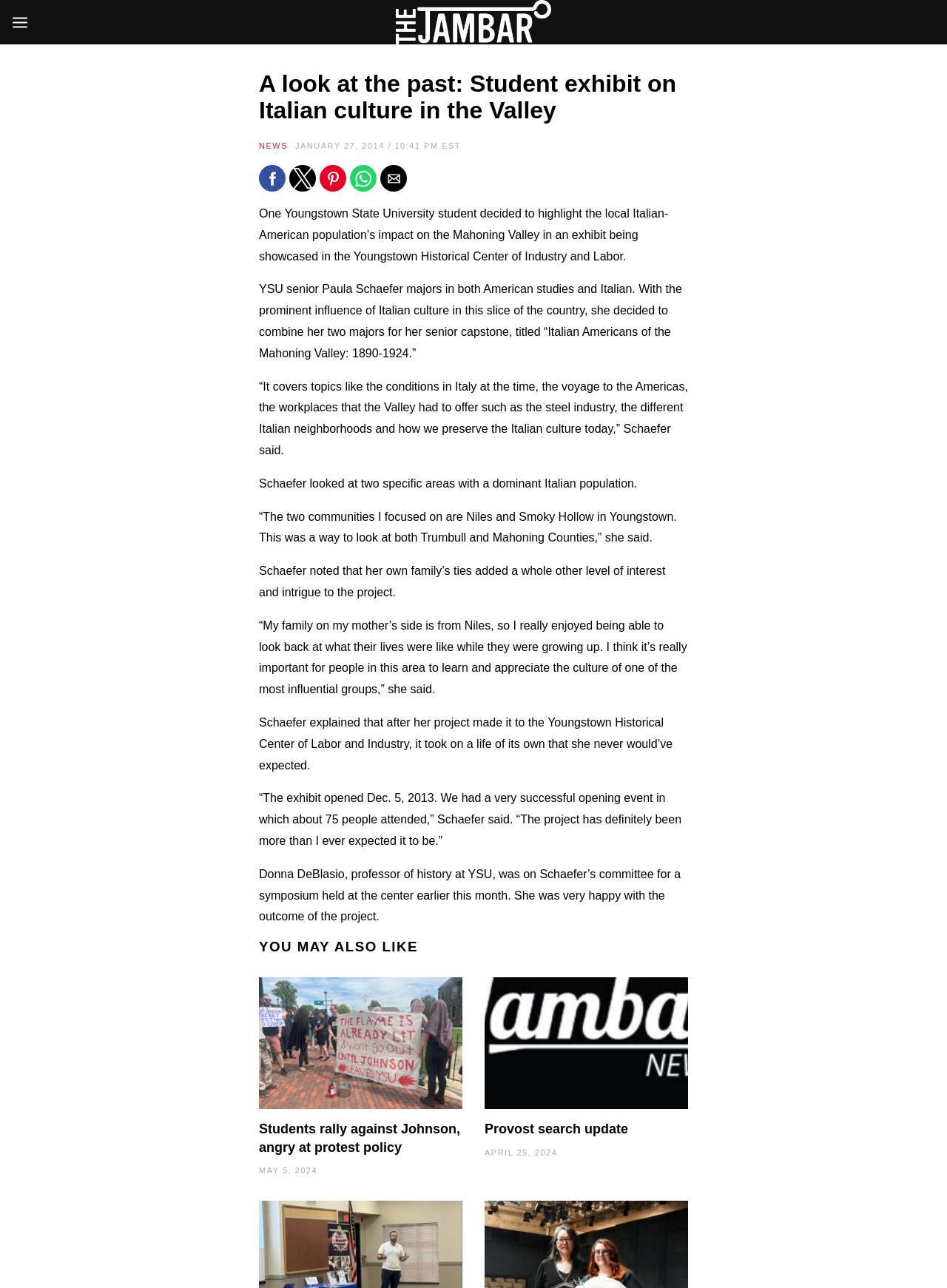Find the bounding box coordinates corresponding to the UI element with the description: "News". The coordinates should be formatted as [left, top, right, bottom], with values as floats between 0 and 1.

[0.273, 0.11, 0.304, 0.117]